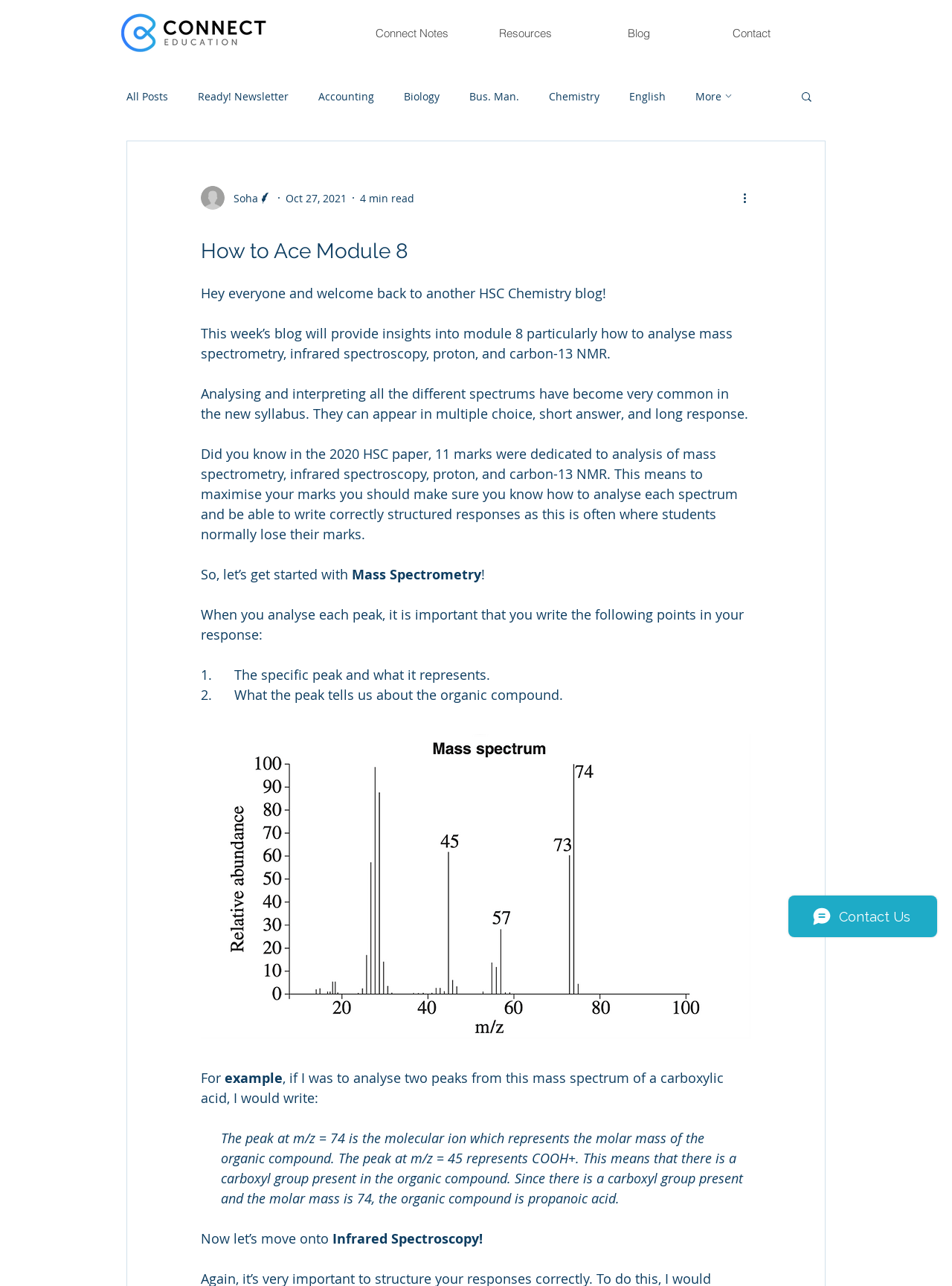Create a detailed description of the webpage's content and layout.

This webpage is a blog post titled "How to Ace Module 8" focused on HSC Chemistry exam preparation. At the top left corner, there is a Connect Logo image. Below it, there is a navigation menu with links to "Connect Notes", "Resources", "Blog", and "Contact". 

To the right of the navigation menu, there is another navigation menu with links to different subjects, including "All Posts", "Ready! Newsletter", "Accounting", "Biology", "Bus. Man.", "Chemistry", and "English". There is also a "More" link with an arrow icon and a "Search" button.

Below the navigation menus, there is a section with a writer's picture and name, Soha Writer, along with the date "Oct 27, 2021" and a "4 min read" label. 

The main content of the blog post starts with a heading "How to Ace Module 8" followed by a brief introduction to the topic. The post then dives into the analysis of mass spectrometry, infrared spectroscopy, proton, and carbon-13 NMR, which are common topics in the new HSC Chemistry syllabus. 

The post provides insights into how to analyze these spectrums, including a discussion on how to write correctly structured responses to maximize marks. There are several paragraphs of text explaining the importance of analyzing each spectrum and providing examples of how to do so. 

The post also includes a section on mass spectrometry, with a list of points to include when analyzing each peak, such as the specific peak and what it represents, and what the peak tells us about the organic compound. 

At the bottom of the page, there is an iframe with a Wix Chat widget.